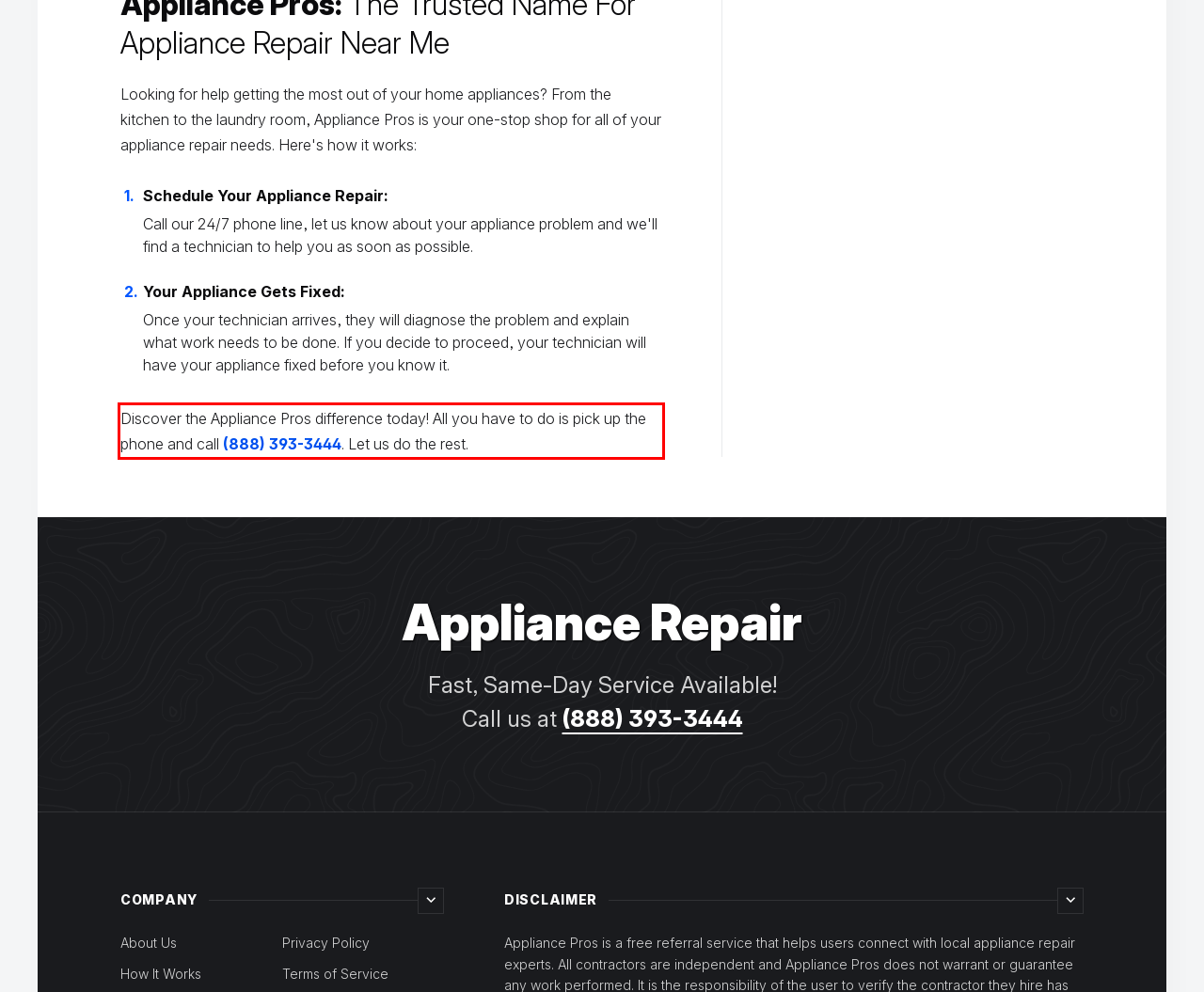Your task is to recognize and extract the text content from the UI element enclosed in the red bounding box on the webpage screenshot.

Discover the Appliance Pros difference today! All you have to do is pick up the phone and call (888) 393-3444. Let us do the rest.